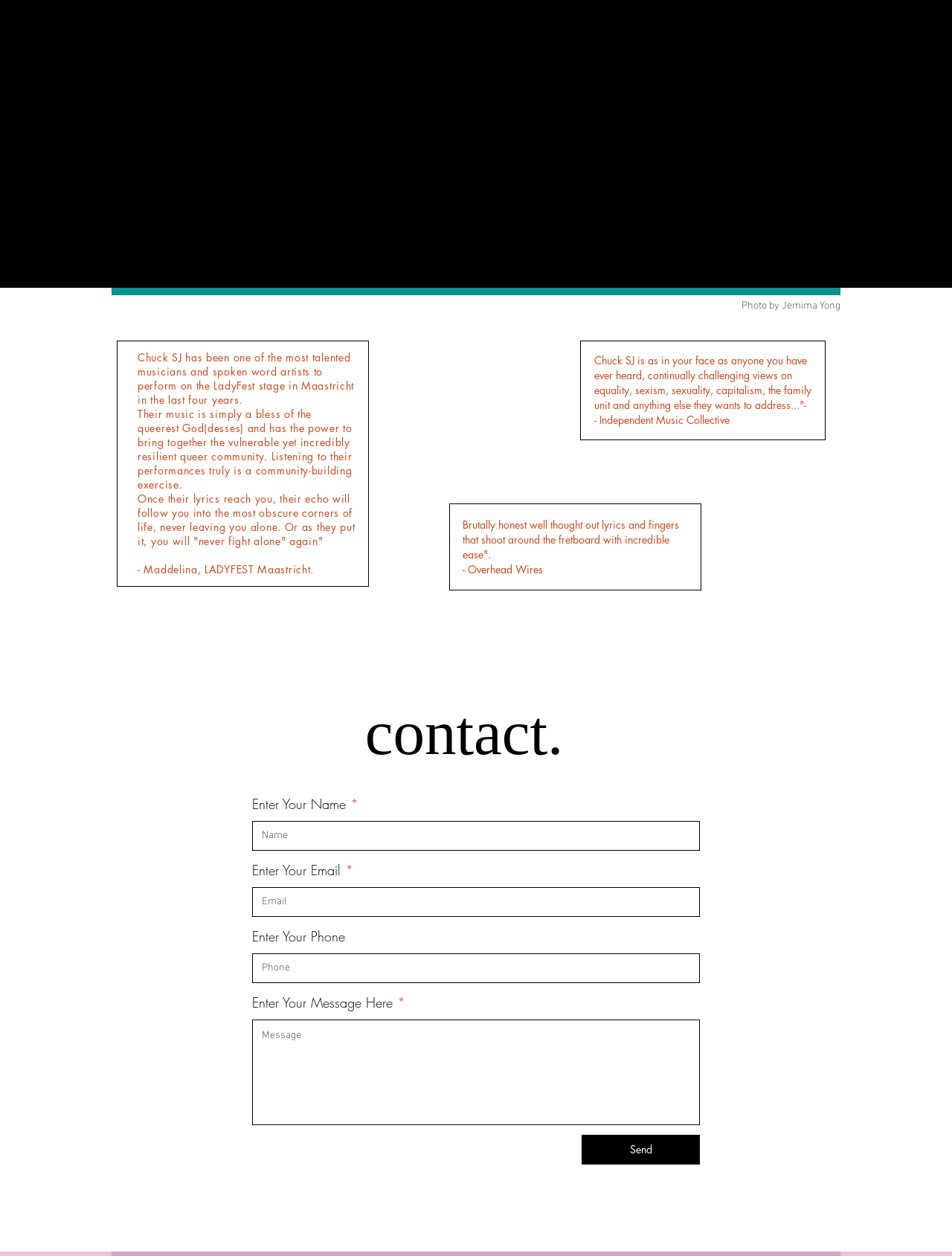Determine the bounding box coordinates for the area you should click to complete the following instruction: "Send a message".

[0.611, 0.903, 0.735, 0.927]